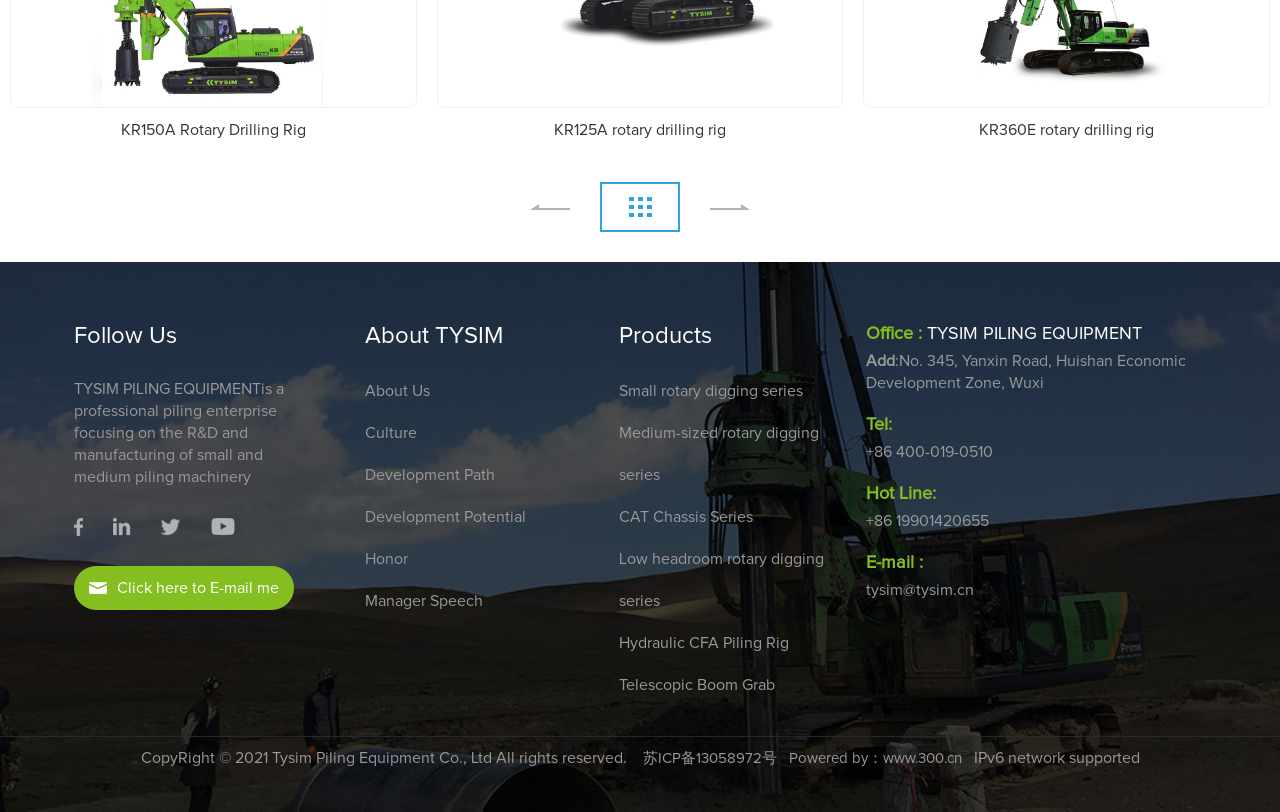Find and specify the bounding box coordinates that correspond to the clickable region for the instruction: "Send an email to TYSIM".

[0.058, 0.697, 0.23, 0.751]